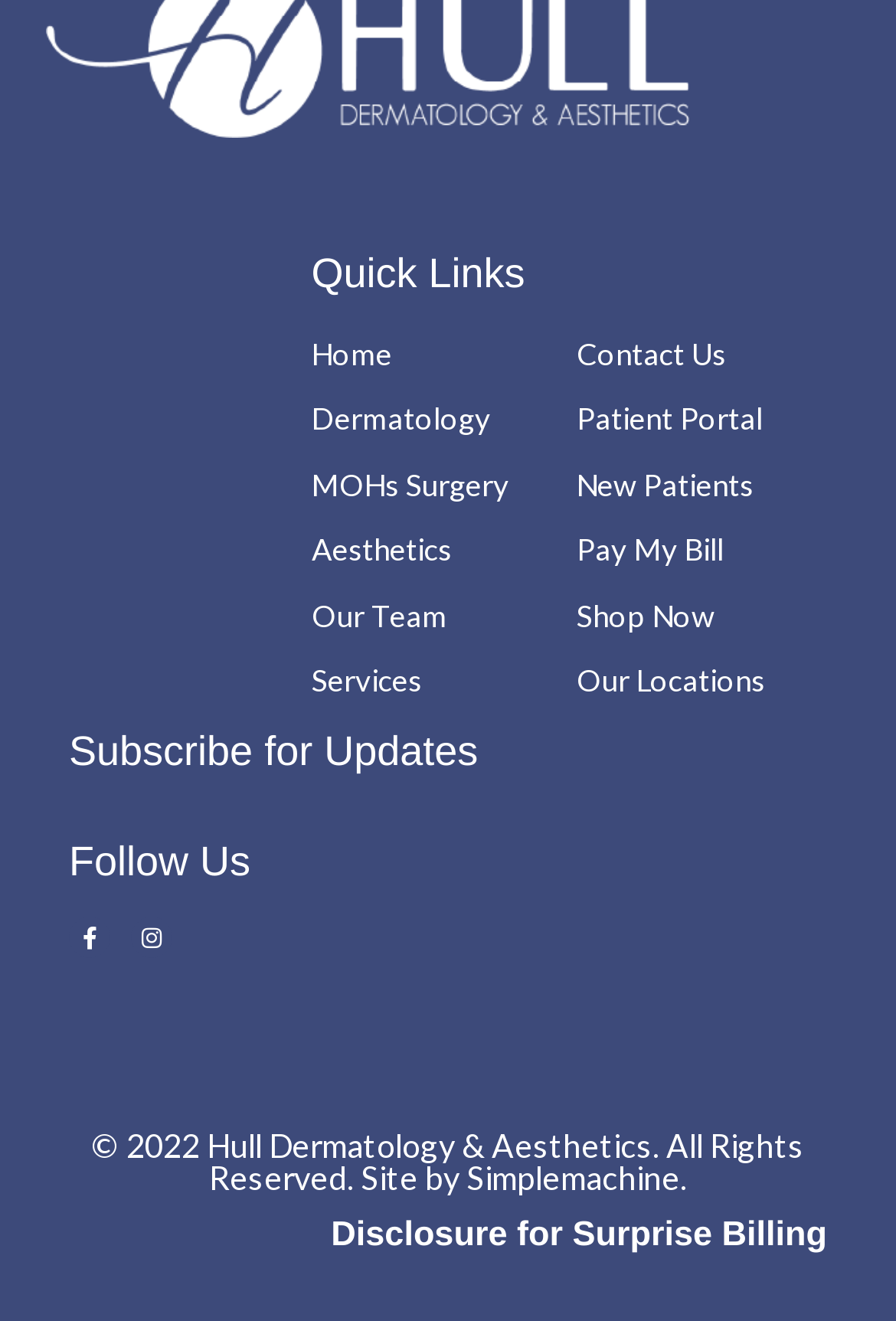Locate the coordinates of the bounding box for the clickable region that fulfills this instruction: "follow on facebook".

[0.077, 0.695, 0.123, 0.726]